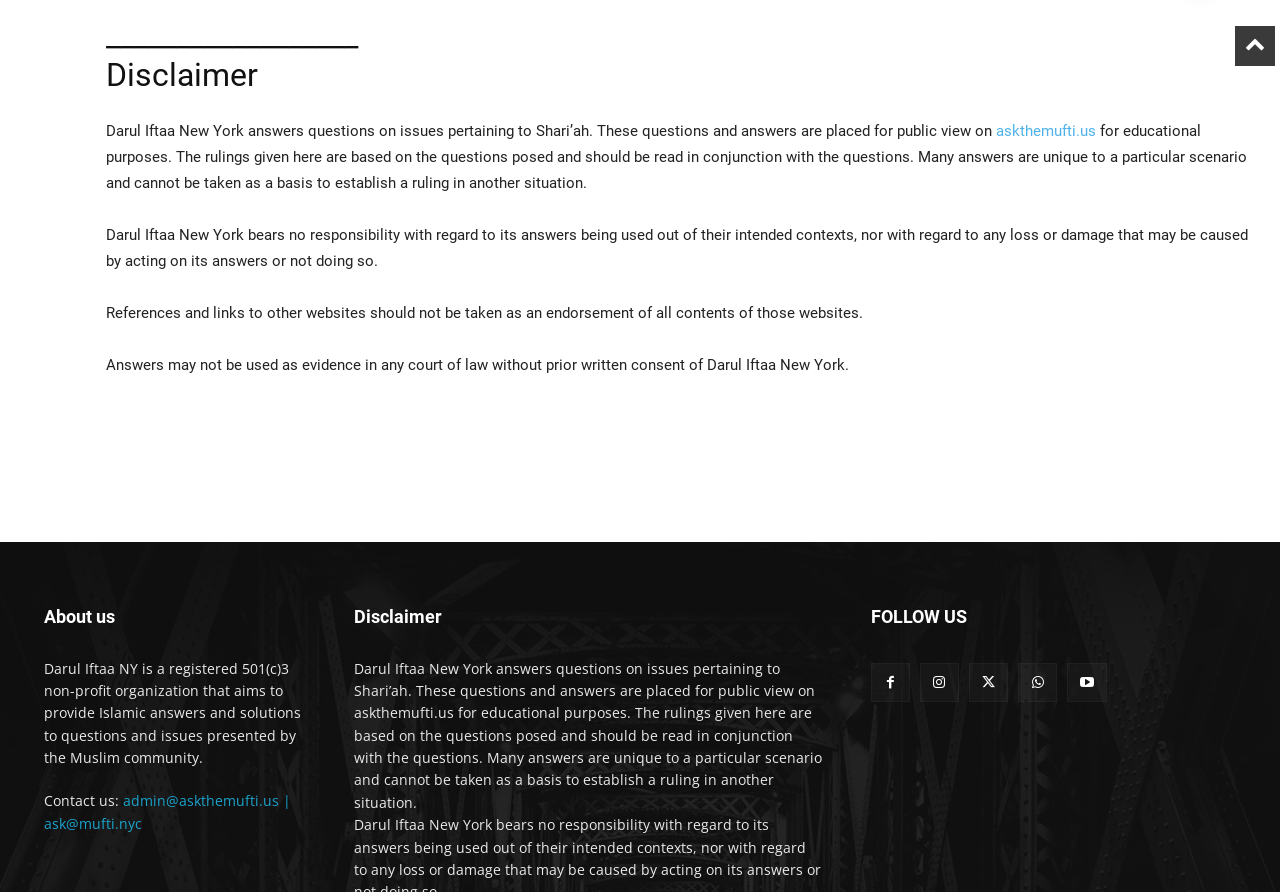Using the details in the image, give a detailed response to the question below:
What is the purpose of the answers provided by Darul Iftaa New York?

As stated in the disclaimer section, the questions and answers are placed for public view on askthemufti.us for educational purposes.